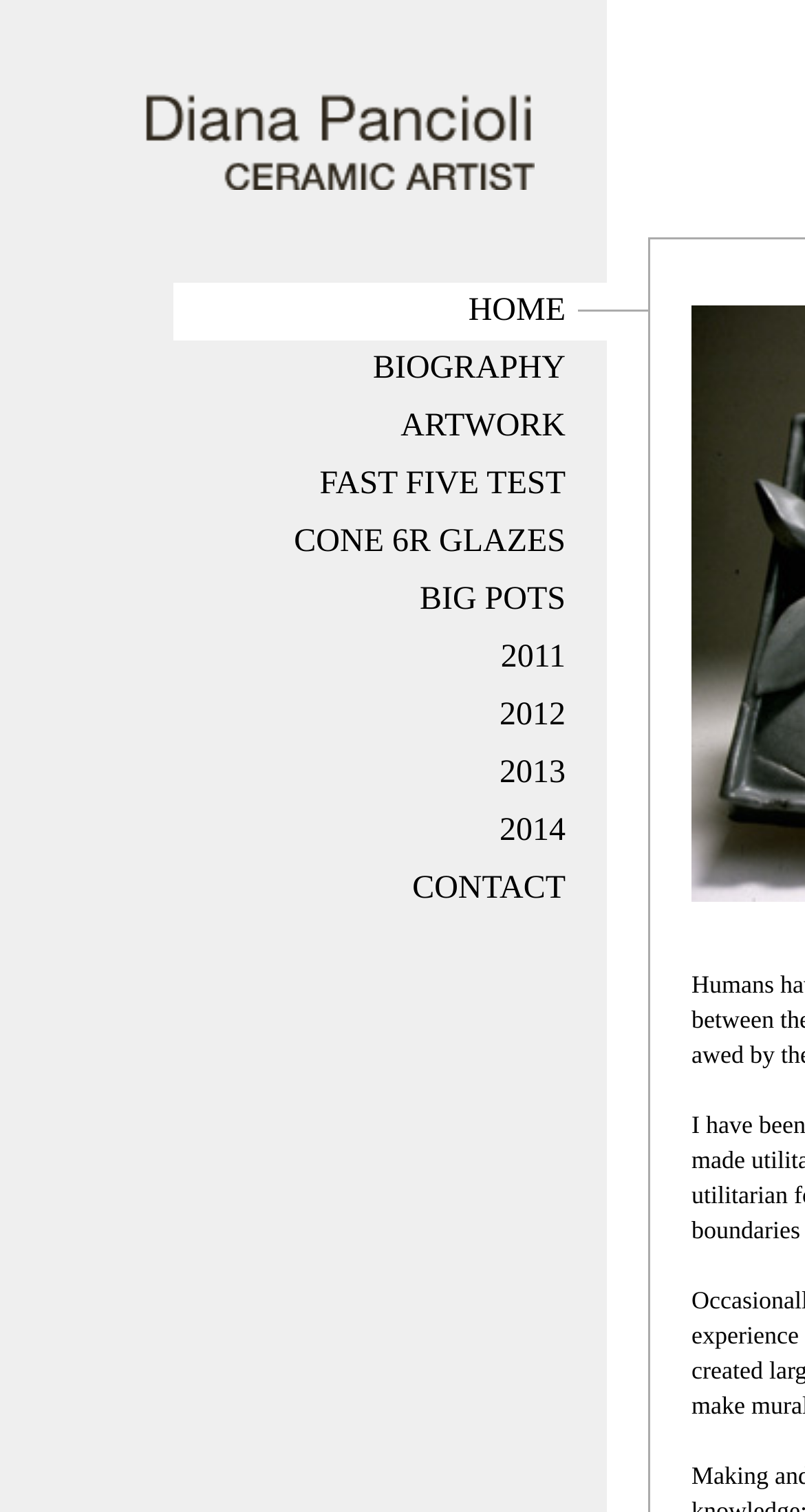Please give a short response to the question using one word or a phrase:
Are there any images on the website?

Yes